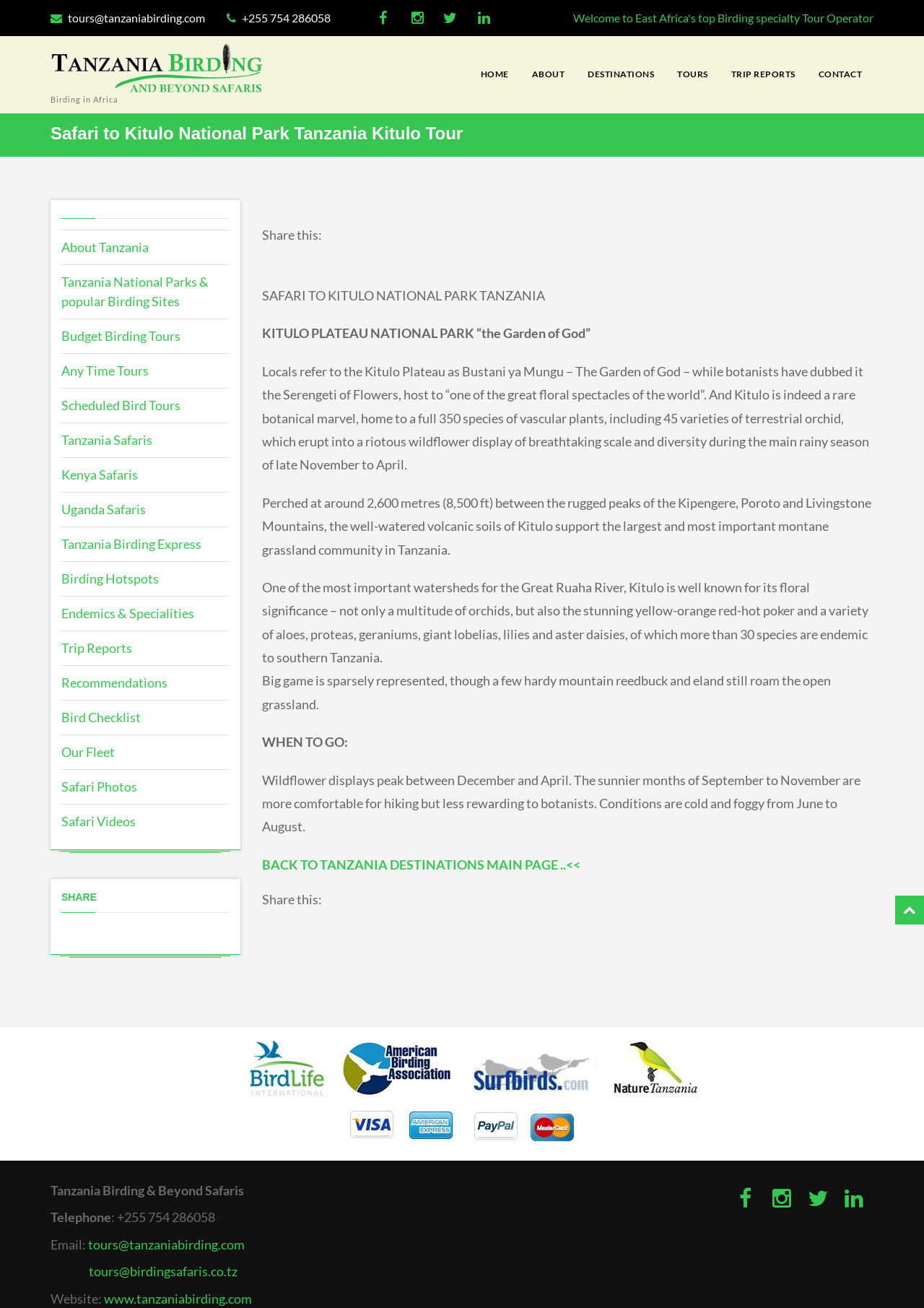Explain the features and main sections of the webpage comprehensively.

This webpage is about a safari tour to Kitulo National Park in Tanzania. At the top, there is a navigation menu with links to "HOME", "ABOUT", "DESTINATIONS", "TOURS", "TRIP REPORTS", and "CONTACT". Below the navigation menu, there is a heading that reads "Safari to Kitulo National Park Tanzania Kitulo Tour".

On the left side of the page, there is a section with links to various topics related to Tanzania, including "About Tanzania", "Tanzania National Parks & popular Birding Sites", "Budget Birding Tours", and more. This section also includes links to other safari destinations, such as Kenya and Uganda.

The main content of the page is an article about Kitulo National Park, which is also known as "the Garden of God". The article describes the park's unique flora, including 350 species of vascular plants, 45 varieties of terrestrial orchid, and other wildflowers. It also mentions the park's importance as a watershed for the Great Ruaha River and its sparse representation of big game, such as mountain reedbuck and eland.

The article is accompanied by two images, one of which appears to be an official logo or emblem, and the other shows various payment methods accepted by the tour operator.

At the bottom of the page, there is a section with contact information, including a telephone number, email addresses, and a website URL. There are also social media links and a call to action to share the page.

Throughout the page, there are several icons and links to social media platforms, as well as a few static text elements that provide additional information or calls to action.